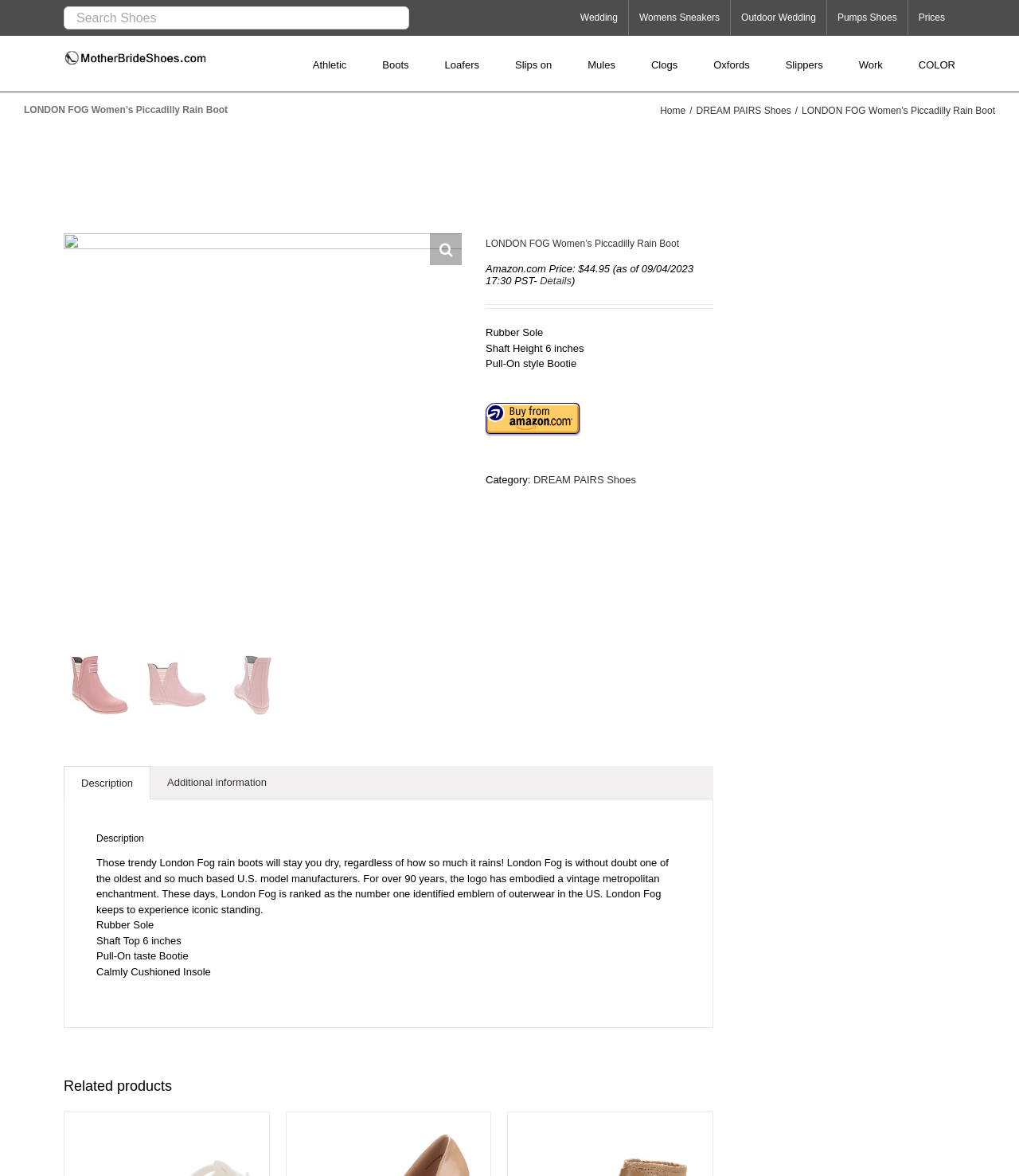Using the provided description Projects, find the bounding box coordinates for the UI element. Provide the coordinates in (top-left x, top-left y, bottom-right x, bottom-right y) format, ensuring all values are between 0 and 1.

None